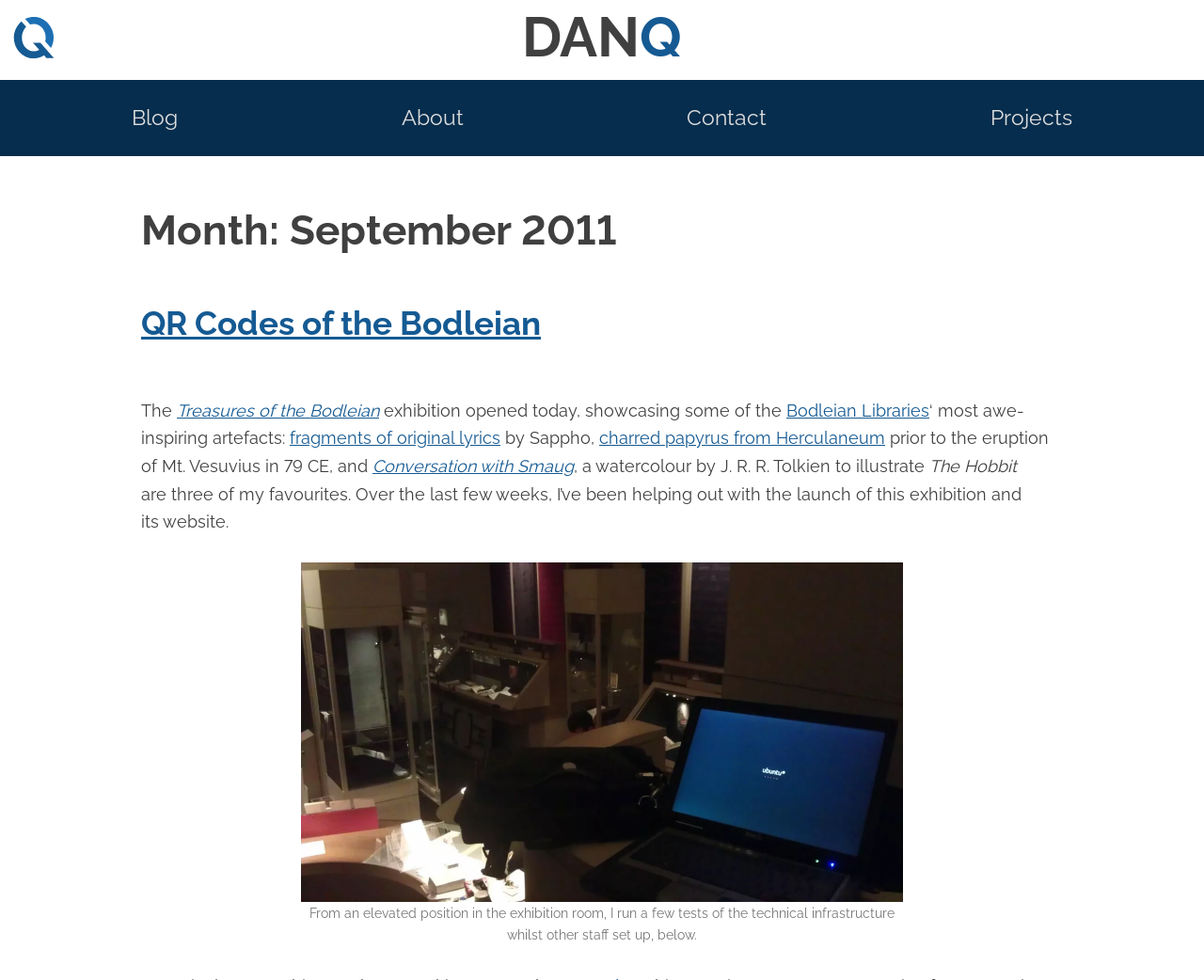Provide the bounding box coordinates of the section that needs to be clicked to accomplish the following instruction: "View the 'QR Codes of the Bodleian' post."

[0.117, 0.31, 0.883, 0.35]